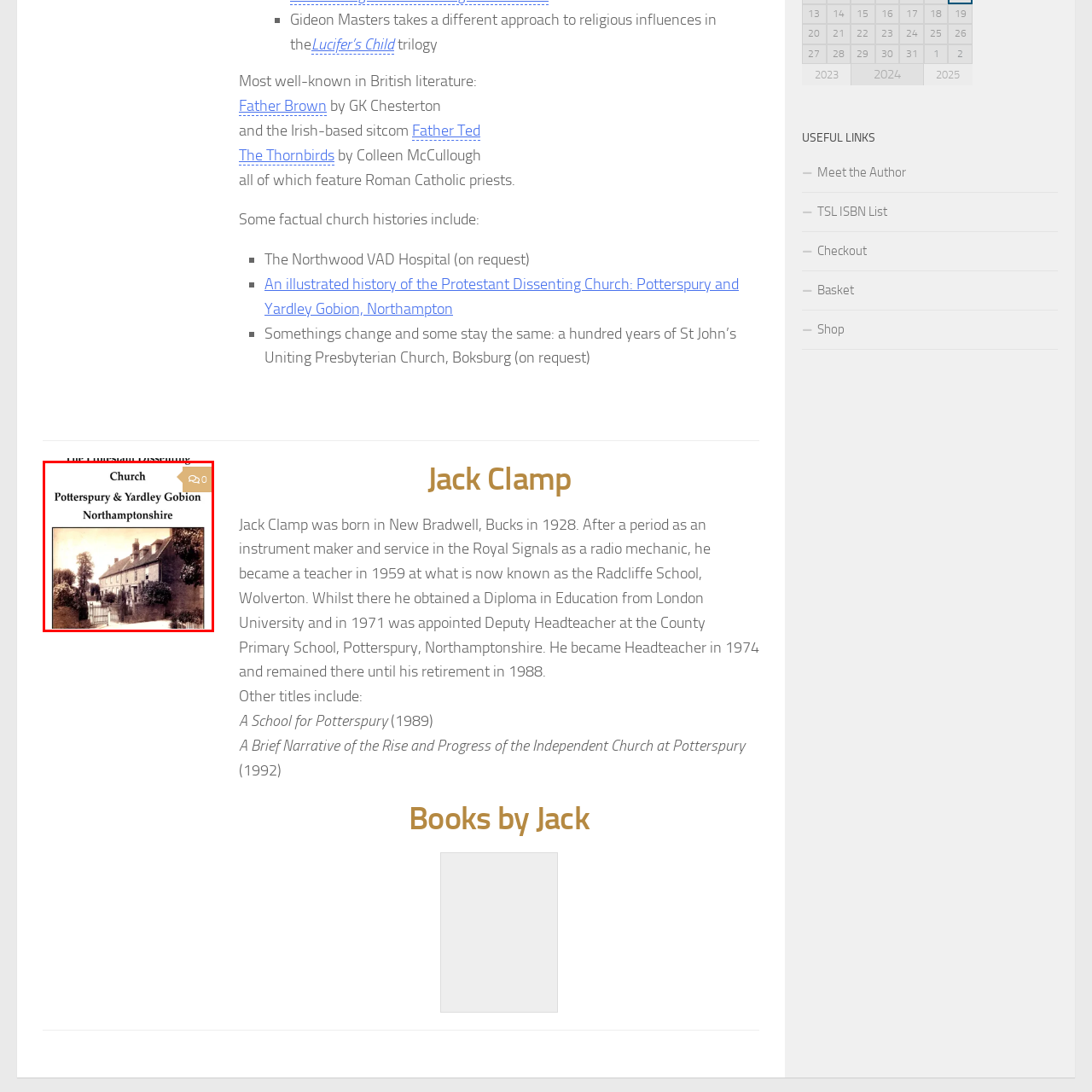Please examine the image within the red bounding box and provide an answer to the following question using a single word or phrase:
What is the church surrounded by?

Greenery